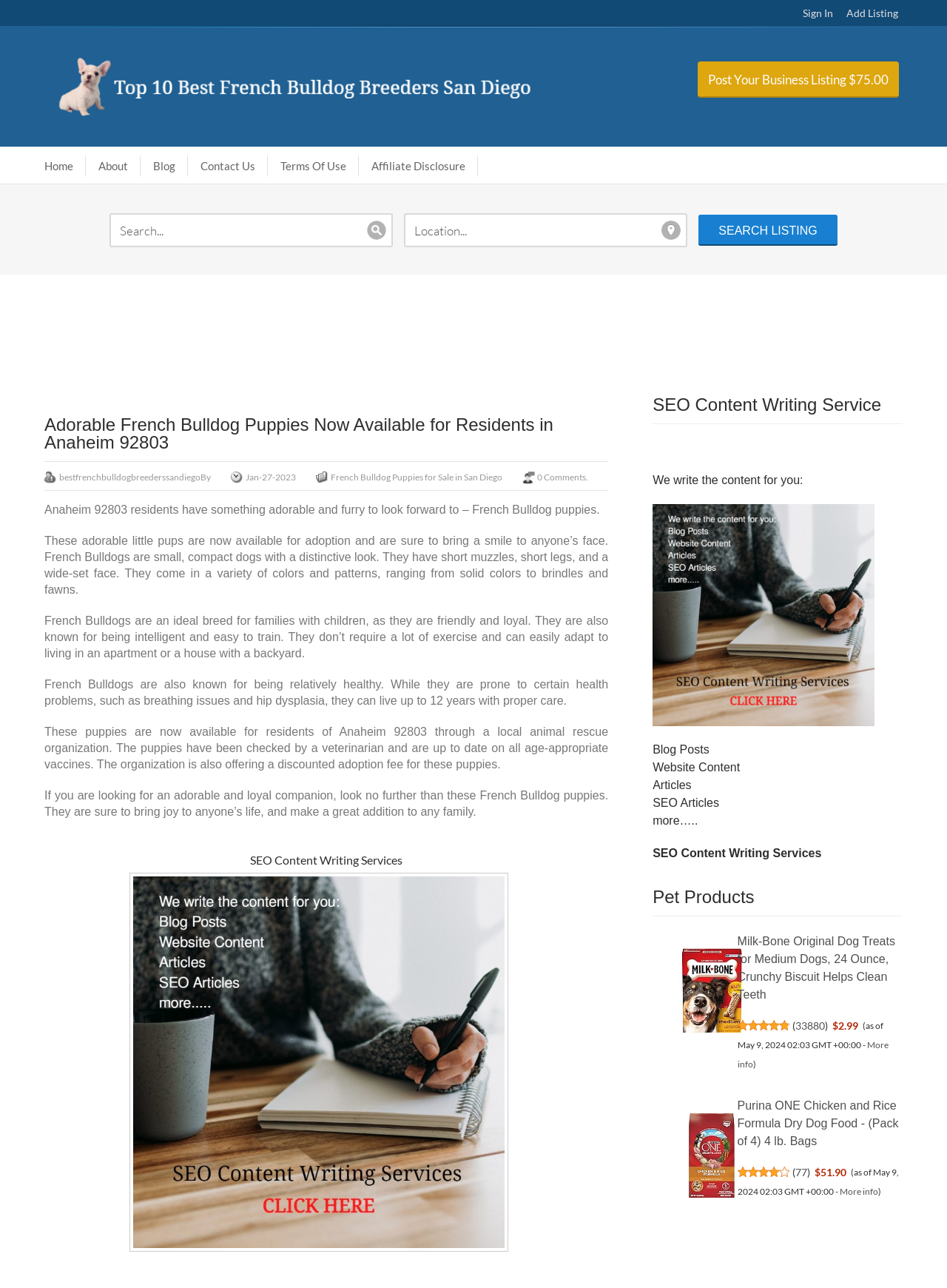Provide the bounding box coordinates for the area that should be clicked to complete the instruction: "Search for business listings".

[0.116, 0.166, 0.885, 0.191]